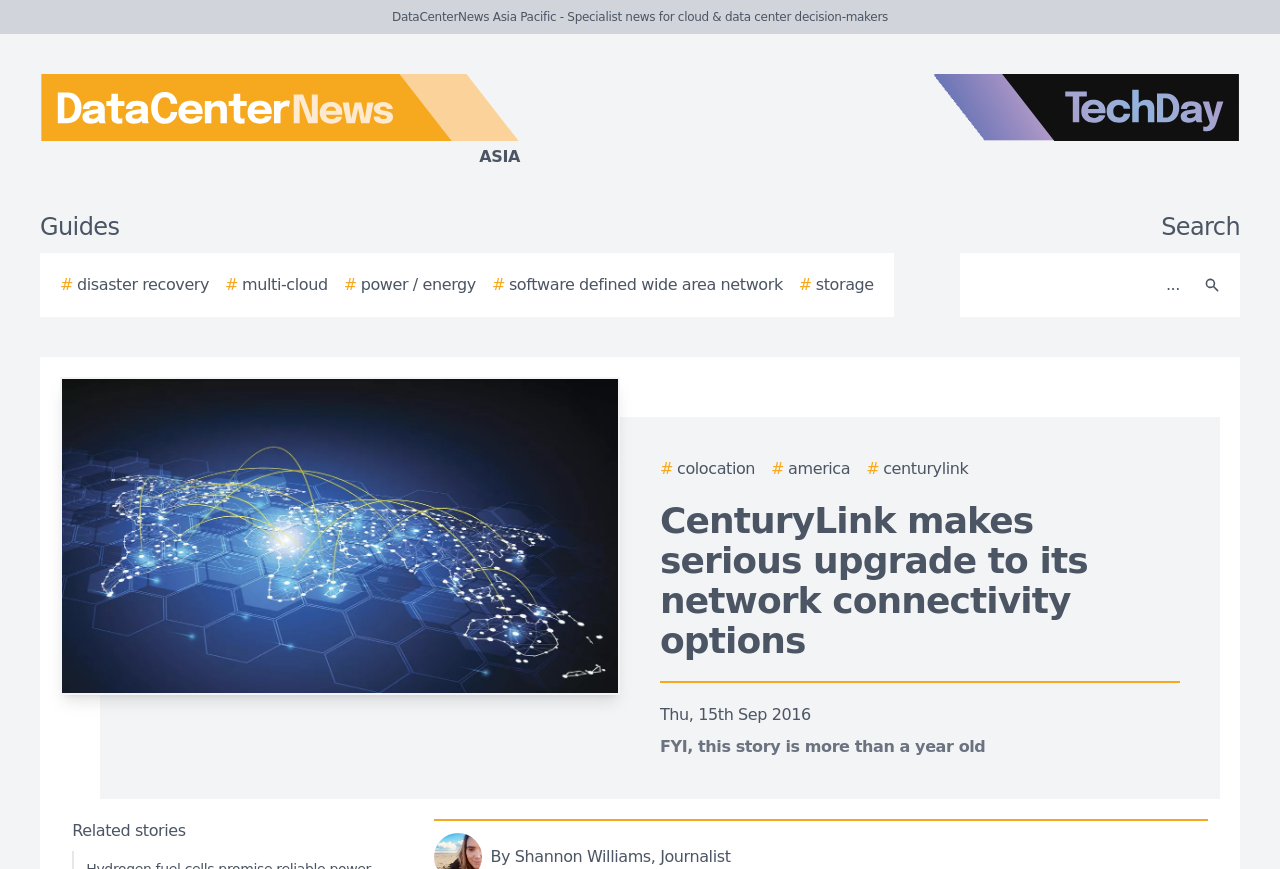Show the bounding box coordinates for the HTML element described as: "aria-label="Search" name="search" placeholder="..."".

[0.756, 0.3, 0.931, 0.356]